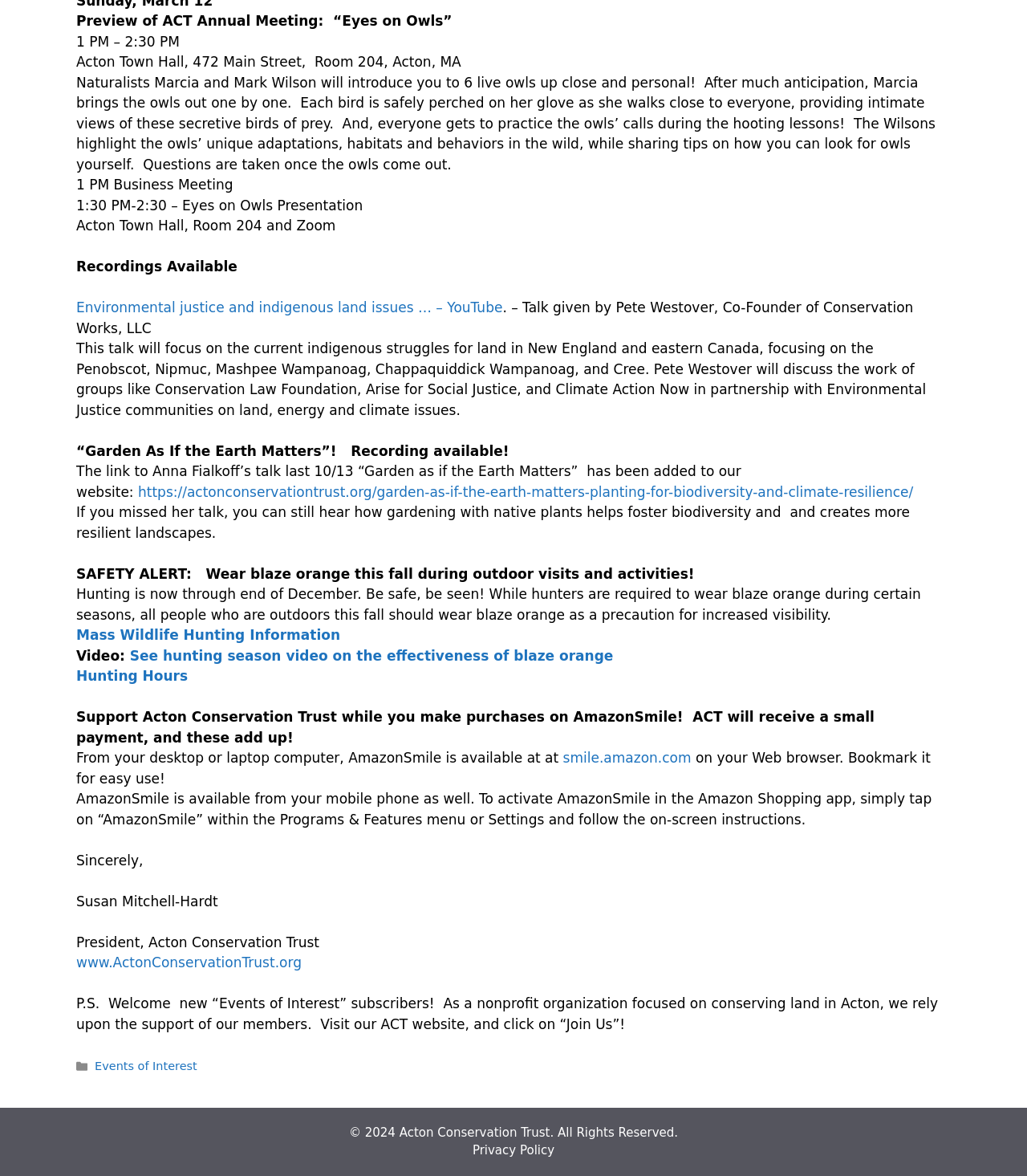Could you provide the bounding box coordinates for the portion of the screen to click to complete this instruction: "Click the link to watch the video on the effectiveness of blaze orange"?

[0.126, 0.551, 0.597, 0.564]